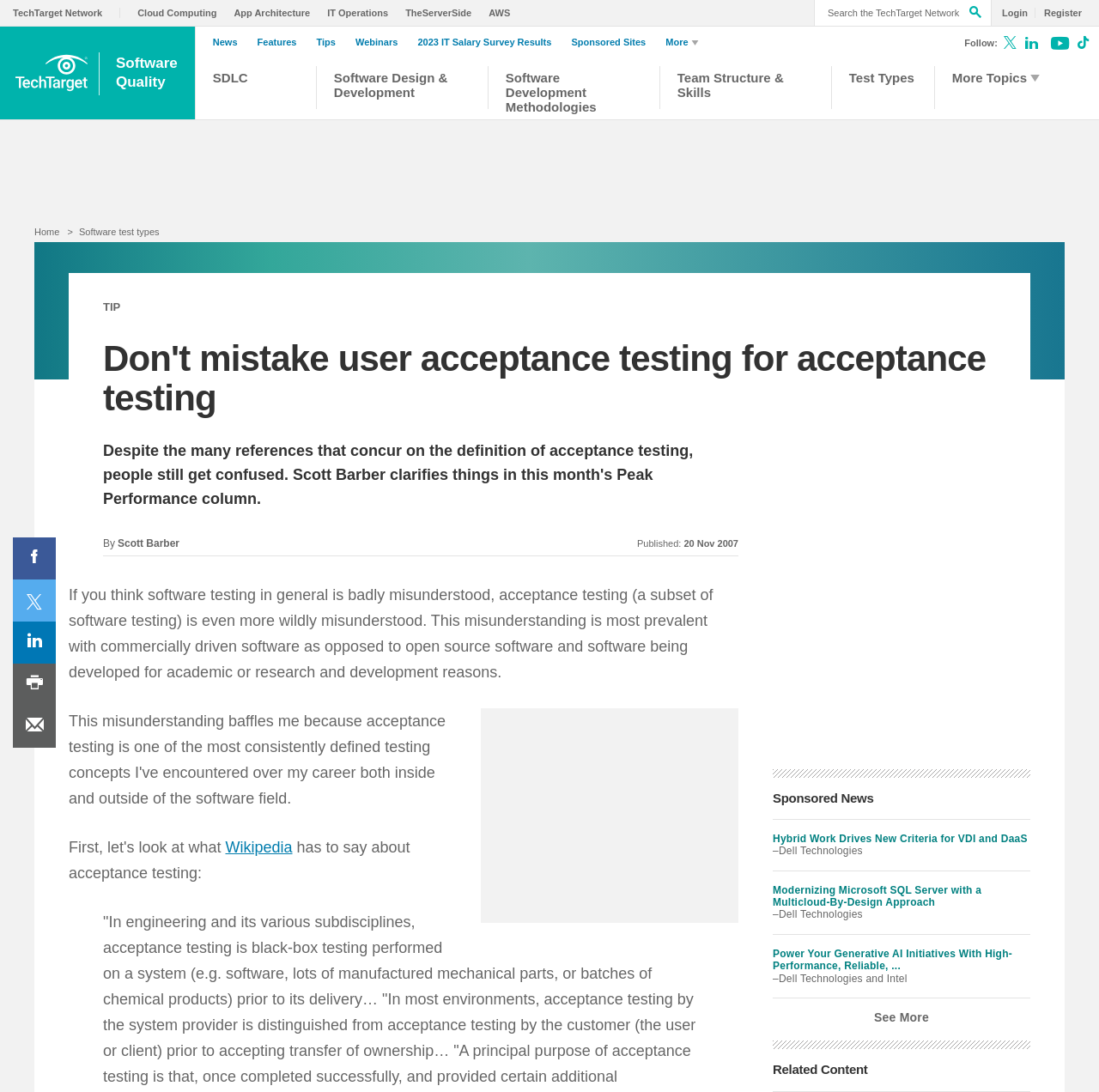What is the date of publication of the article?
Refer to the image and respond with a one-word or short-phrase answer.

20 Nov 2007